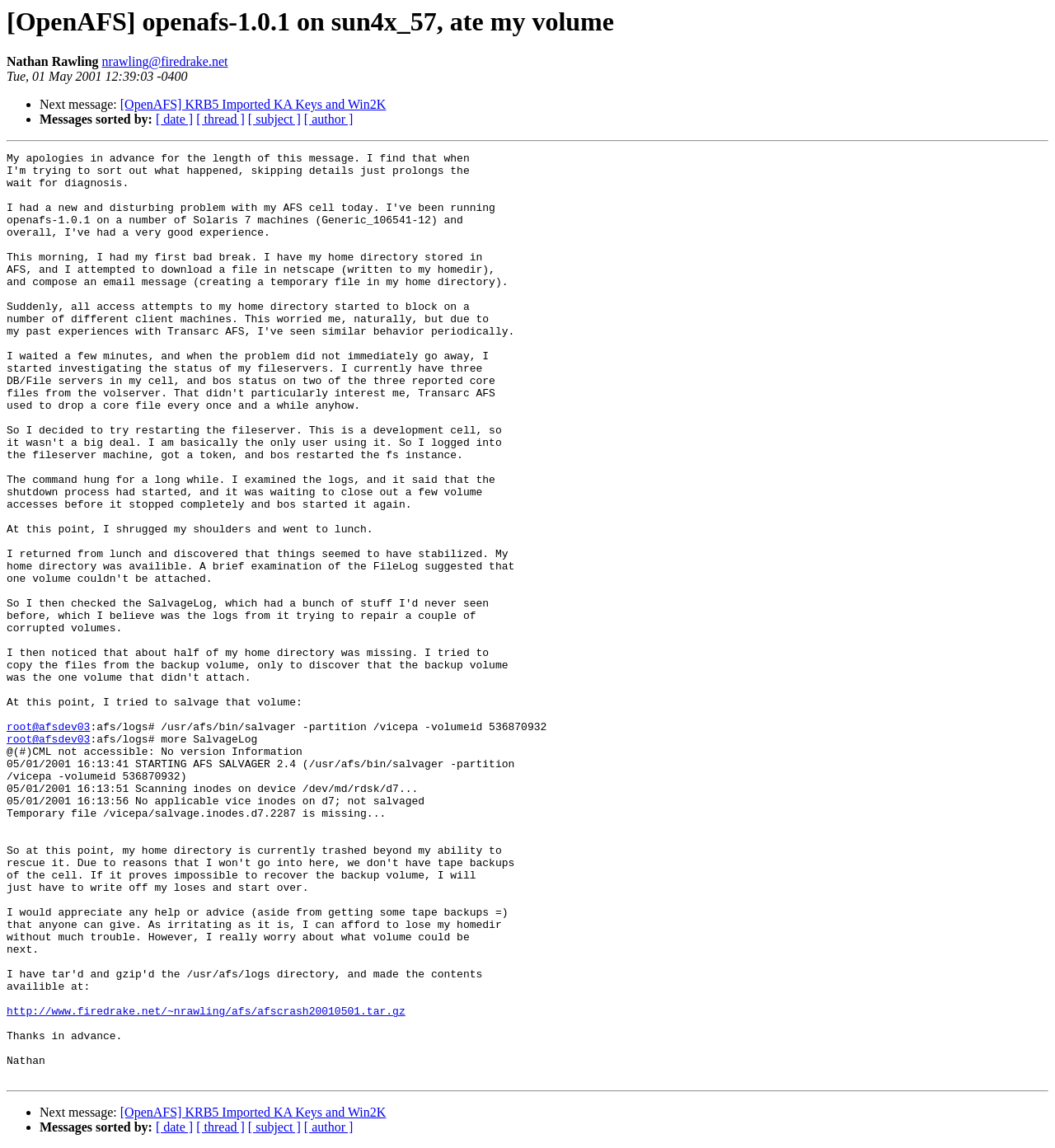Who is the author of this message?
Please use the image to provide an in-depth answer to the question.

The author of this message is Nathan Rawling, which can be inferred from the StaticText element 'Nathan Rawling' at the top of the webpage.